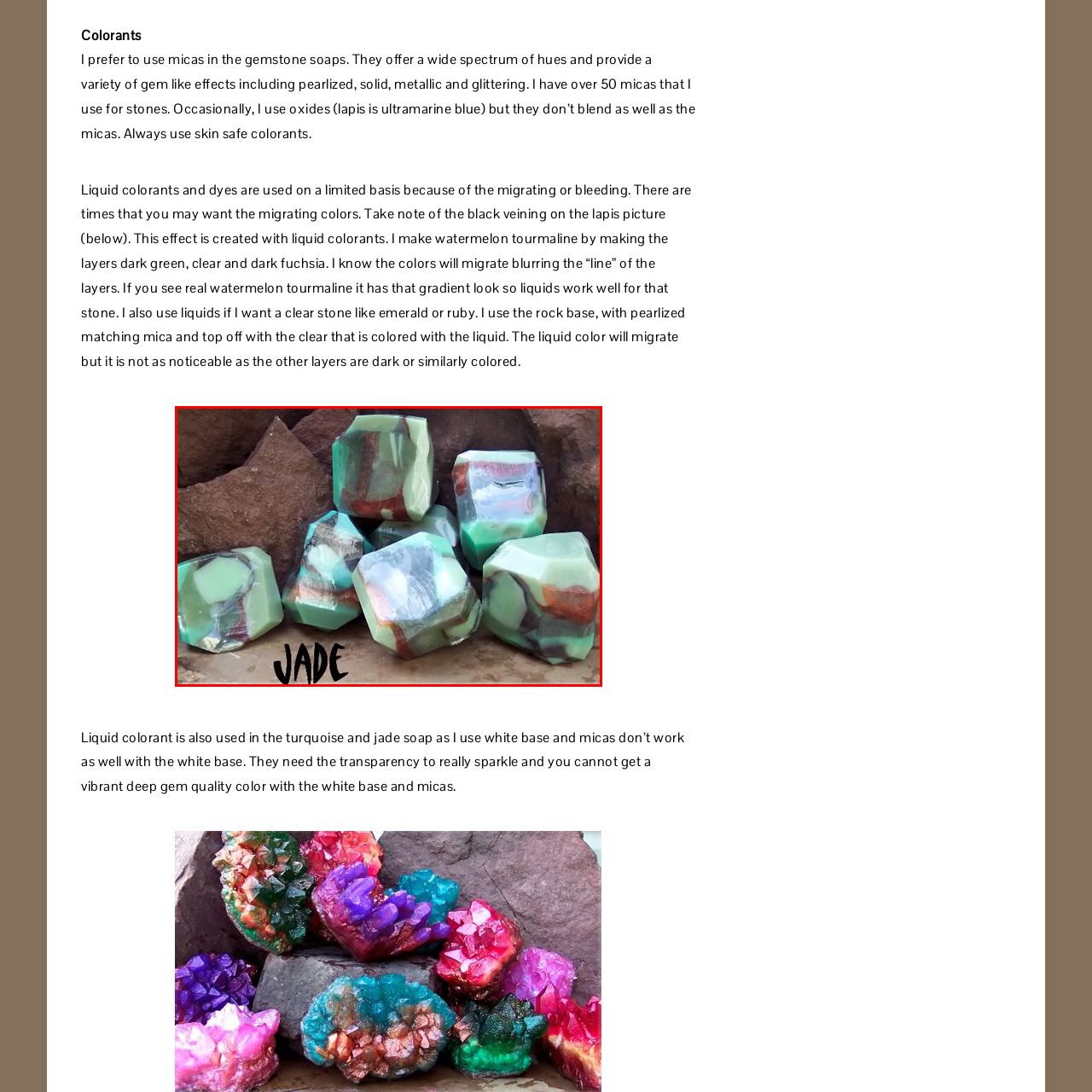Observe the content highlighted by the red box and supply a one-word or short phrase answer to the question: What type of colorants are used in the soap rocks?

Liquid colorants